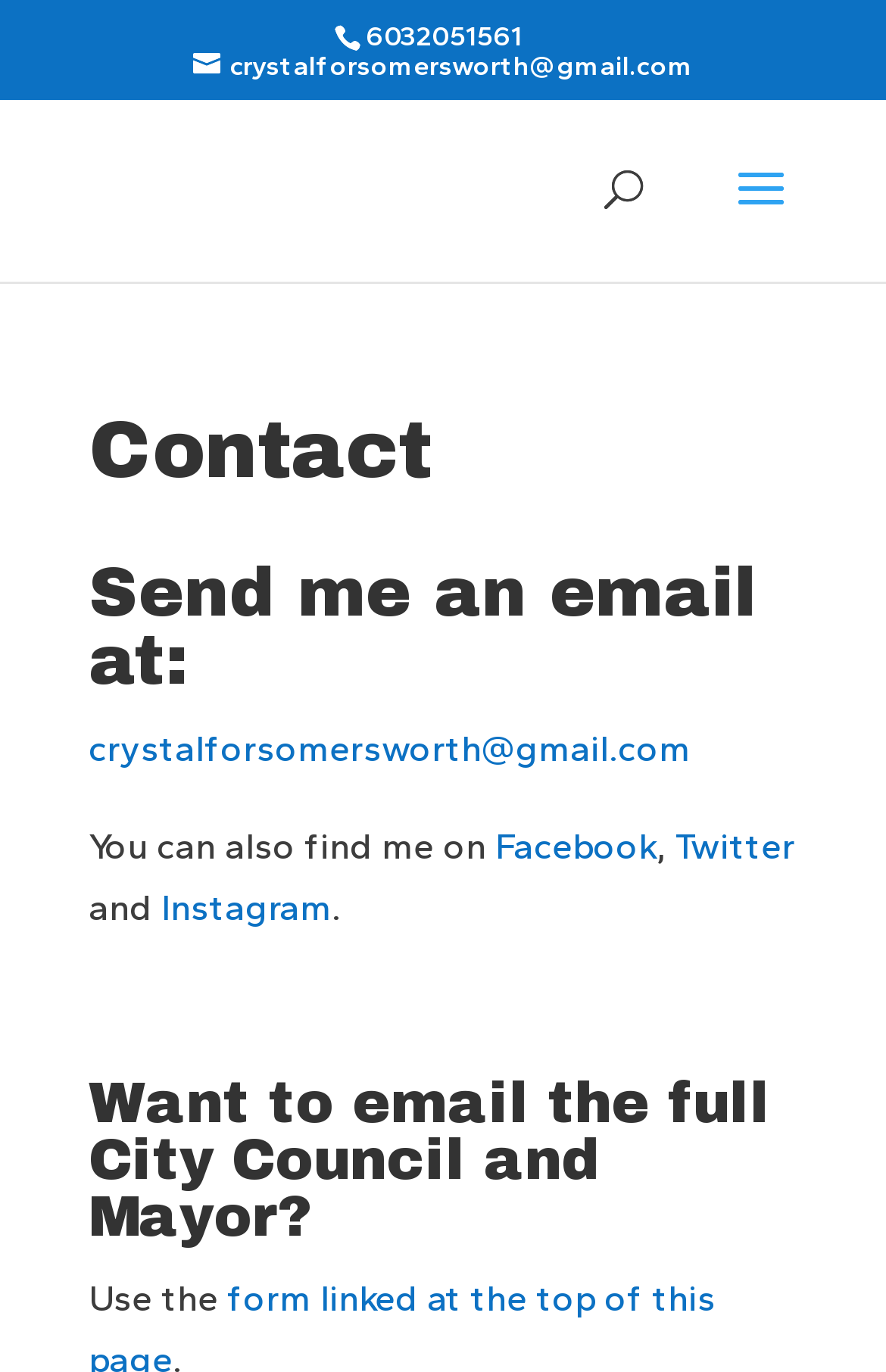Identify the bounding box for the UI element described as: "parent_node: Email * aria-describedby="email-notes" name="email"". Ensure the coordinates are four float numbers between 0 and 1, formatted as [left, top, right, bottom].

None